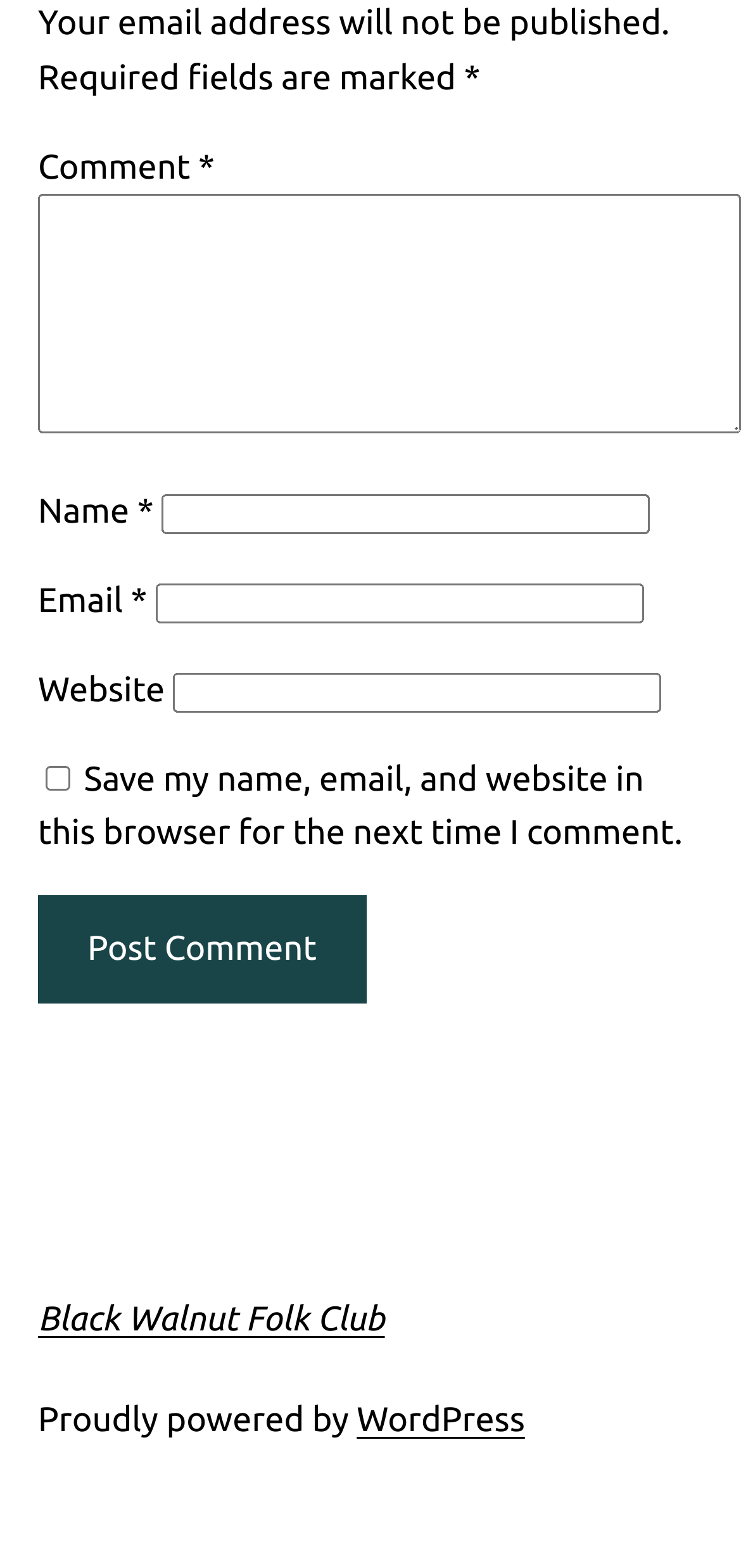Refer to the image and offer a detailed explanation in response to the question: What is the label of the button?

The button is located at the bottom of the form and has the label 'Post Comment', suggesting that it is used to submit the comment.